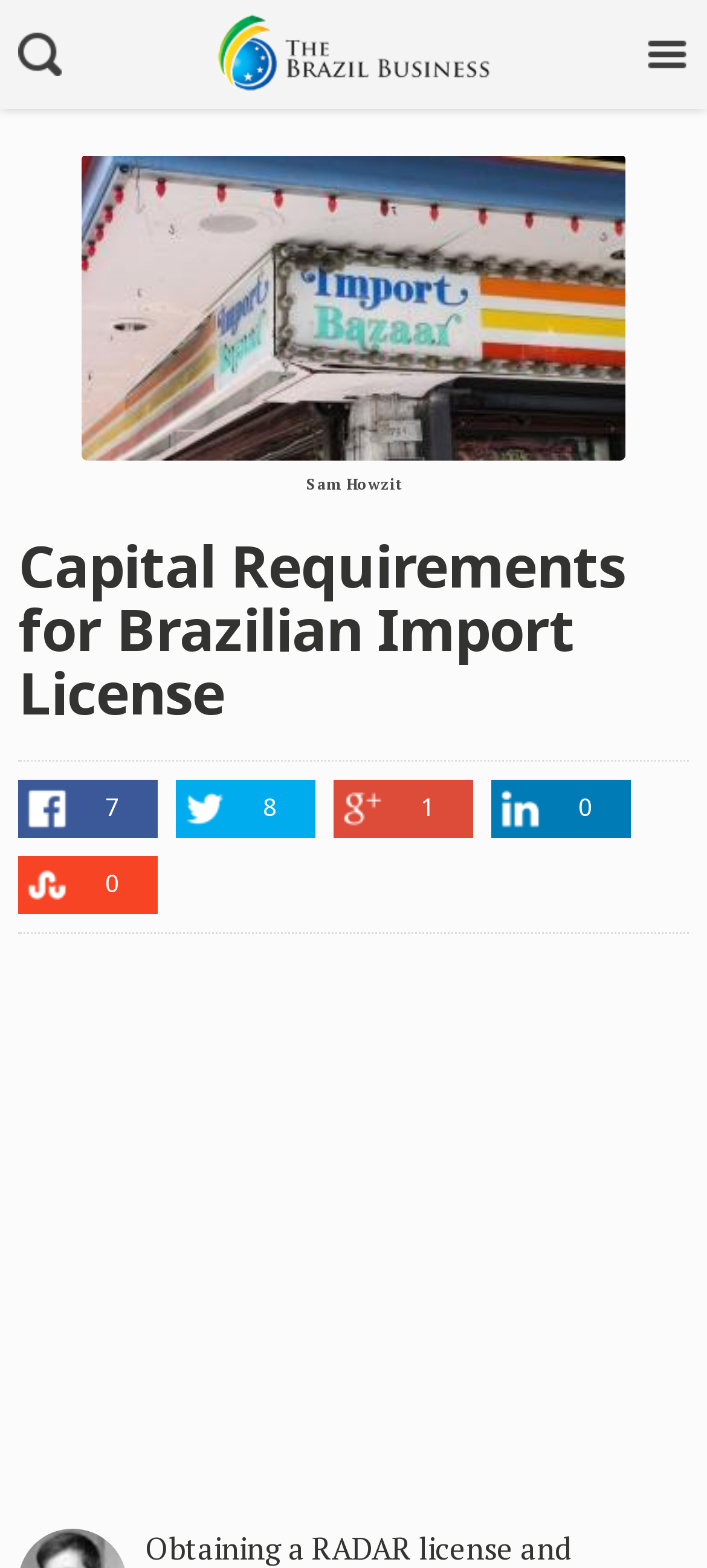Who is the author of the webpage?
Please provide an in-depth and detailed response to the question.

I found a link element with the text 'Sam Howzit', which is likely to be the author of the webpage or a contributor to the content.